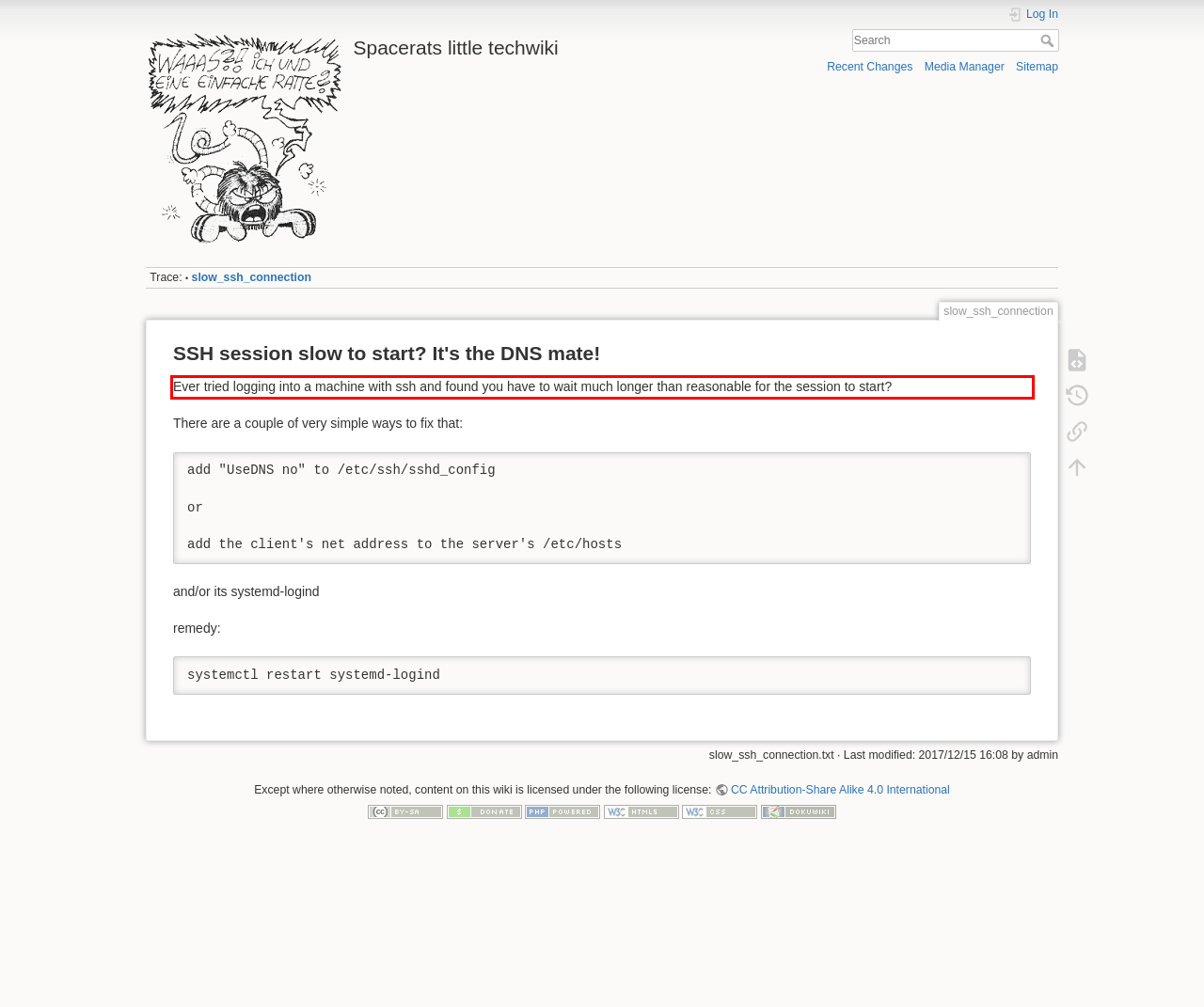Please perform OCR on the text within the red rectangle in the webpage screenshot and return the text content.

Ever tried logging into a machine with ssh and found you have to wait much longer than reasonable for the session to start?